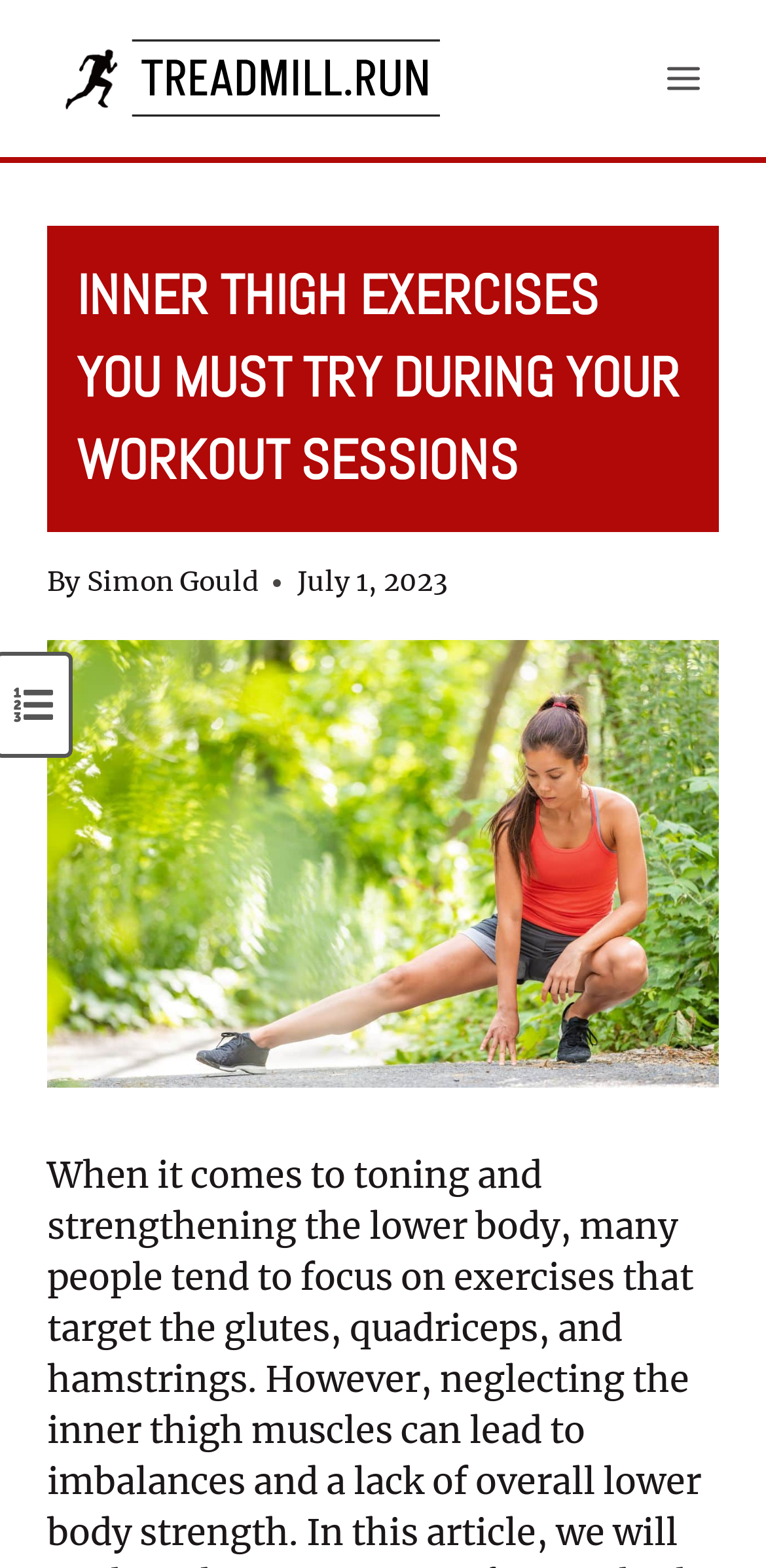Write an elaborate caption that captures the essence of the webpage.

The webpage is about inner thigh exercises, with a focus on their importance and providing effective exercises. At the top left of the page, there is a logo of "treadmill.run" which is also a link. Next to the logo, there is a button to open a menu. 

Below the logo and menu button, there is a header section that spans the entire width of the page. This section contains a heading that reads "INNER THIGH EXERCISES YOU MUST TRY DURING YOUR WORKOUT SESSIONS" in a prominent font. Below the heading, there is a byline that indicates the article is written by "Simon Gould", and a timestamp showing the publication date as "July 1, 2023".

Below the header section, there is a large image that takes up most of the page width, depicting a woman doing inner thigh exercises. At the top right of the page, there is a small image, but its content is not described.